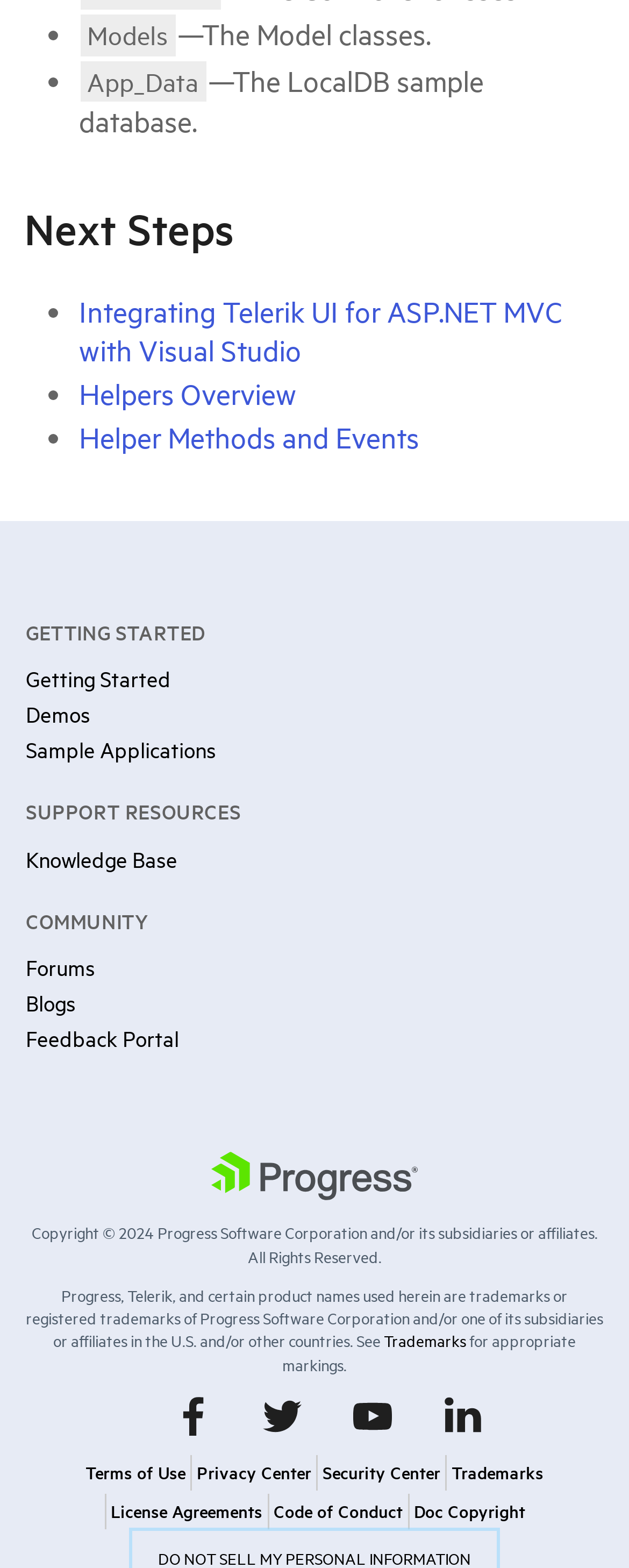How many image links are there at the bottom of the webpage?
Using the information from the image, give a concise answer in one word or a short phrase.

5